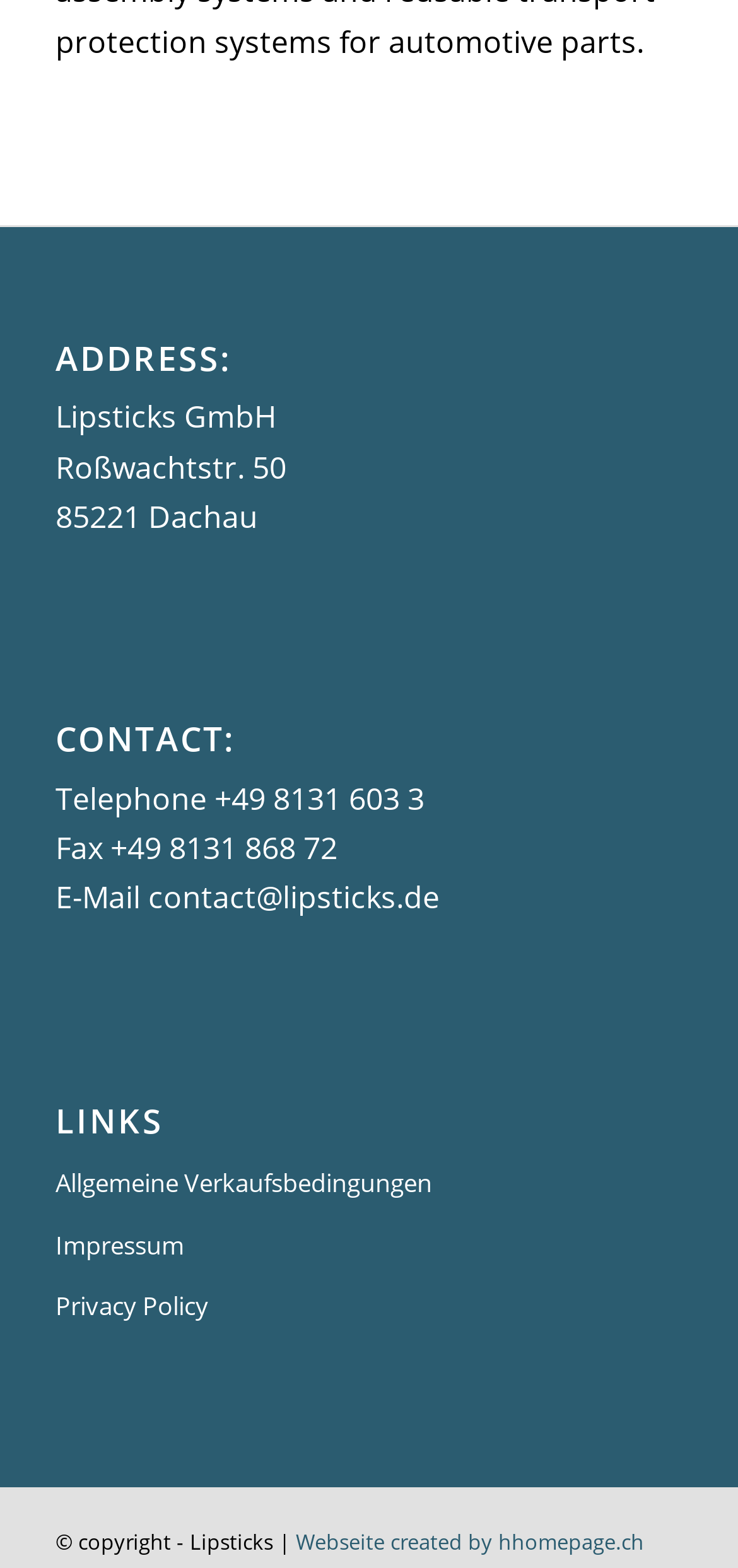Locate the bounding box of the UI element defined by this description: "Webseite created by hhomepage.ch". The coordinates should be given as four float numbers between 0 and 1, formatted as [left, top, right, bottom].

[0.401, 0.974, 0.872, 0.992]